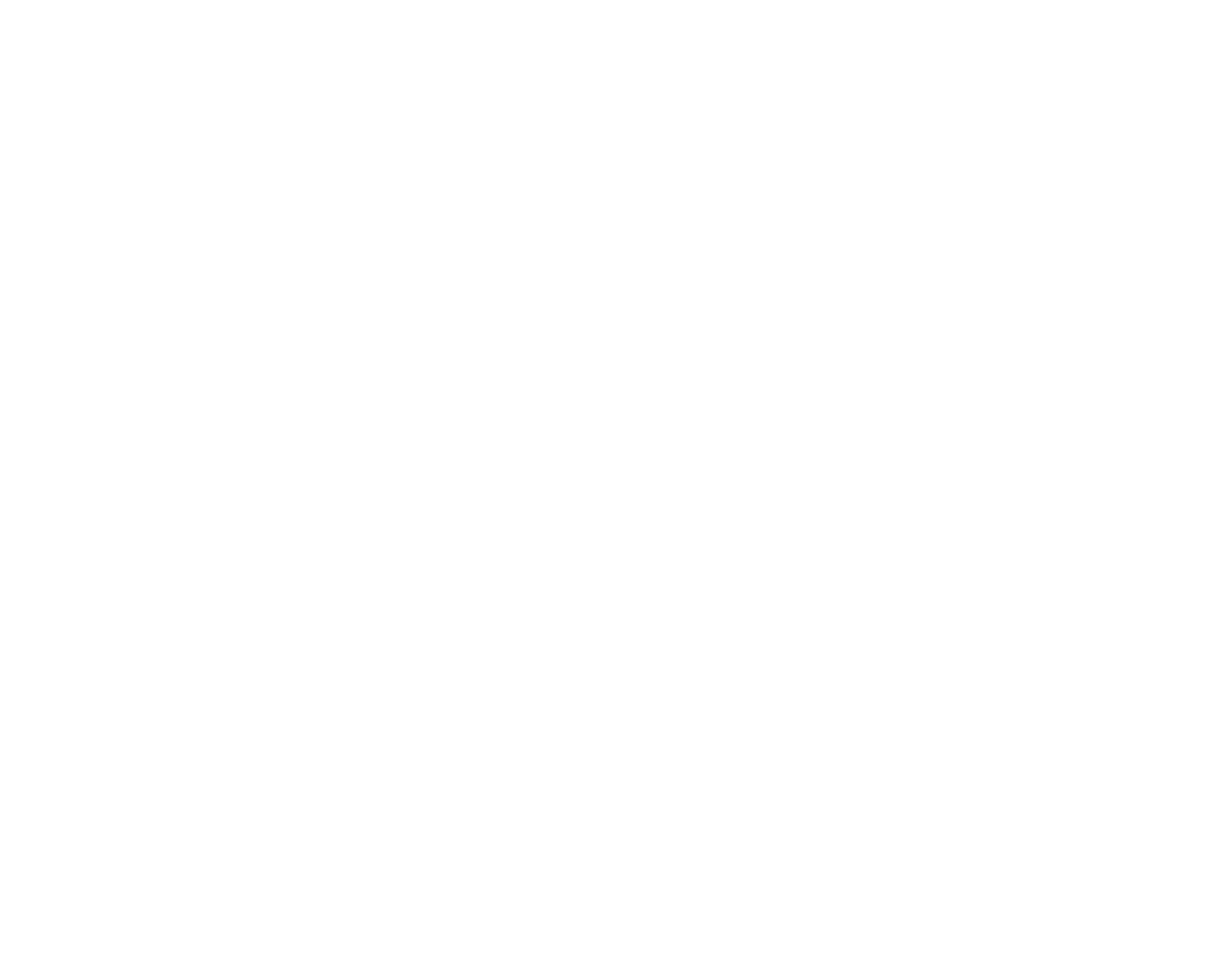Who is the best central bank governor in Asia-Pacific for 2018?
Based on the screenshot, respond with a single word or phrase.

Ravi Menon